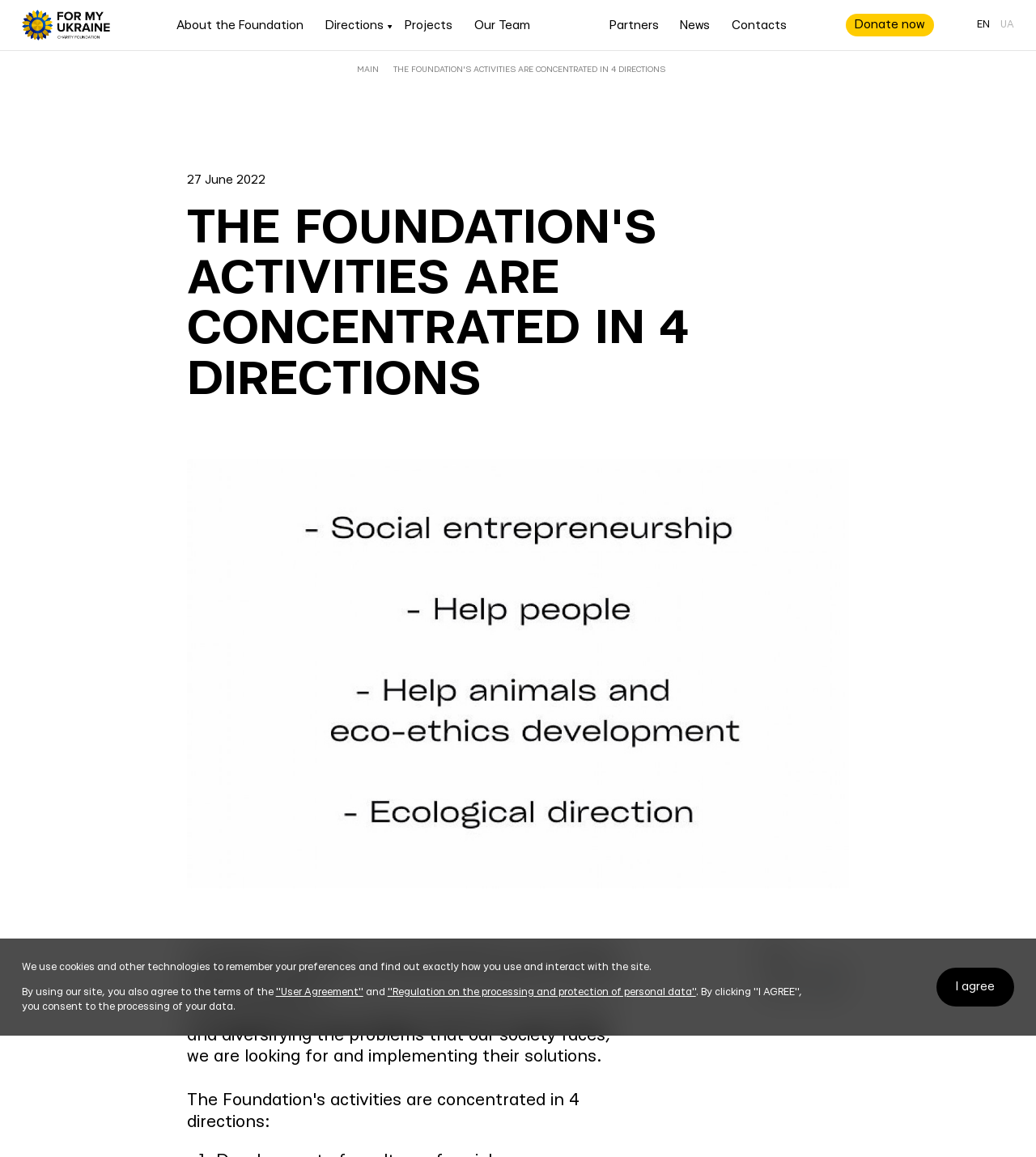What is the date mentioned on the webpage?
Please provide a comprehensive answer to the question based on the webpage screenshot.

The date '27 June 2022' is mentioned on the webpage, which can be found in the static text element at the top of the webpage.